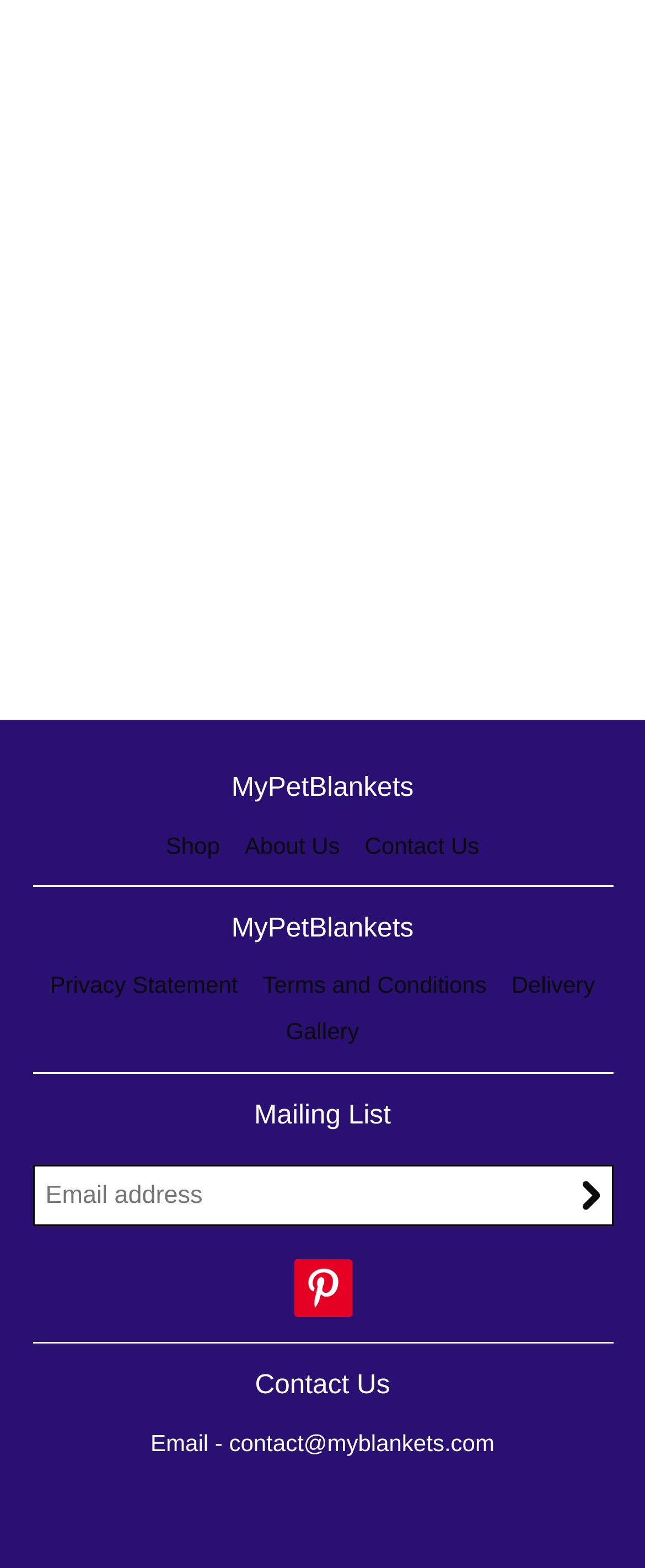Indicate the bounding box coordinates of the element that must be clicked to execute the instruction: "Click on the Shop link". The coordinates should be given as four float numbers between 0 and 1, i.e., [left, top, right, bottom].

[0.257, 0.53, 0.341, 0.547]